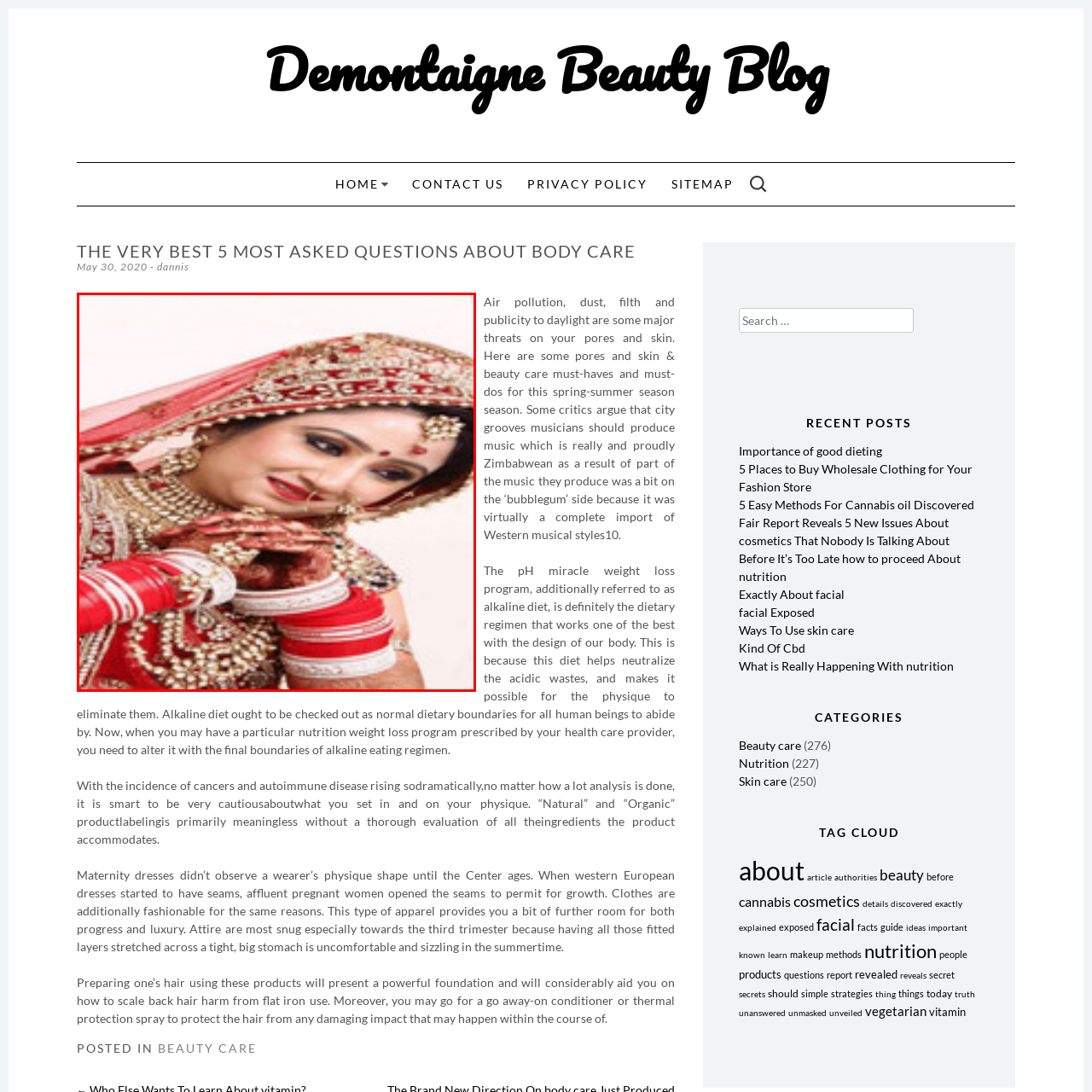Elaborate on the contents of the image marked by the red border.

The image features a woman adorned in traditional bridal attire, showcasing a vibrant red and gold lehenga embellished with intricate designs. She wears an elaborate necklace and multiple bangles, accentuating the cultural richness of her outfit. Her face is framed with a delicate dupatta, partially covering her head, and she sports traditional makeup that highlights her features. The pose, with her hands clasped gracefully, suggests a moment of celebration or reverence, typical of wedding photography. The elegant combination of colors and accessories reflects the beauty and significance of bridal fashion in many cultures, particularly during auspicious occasions such as weddings.